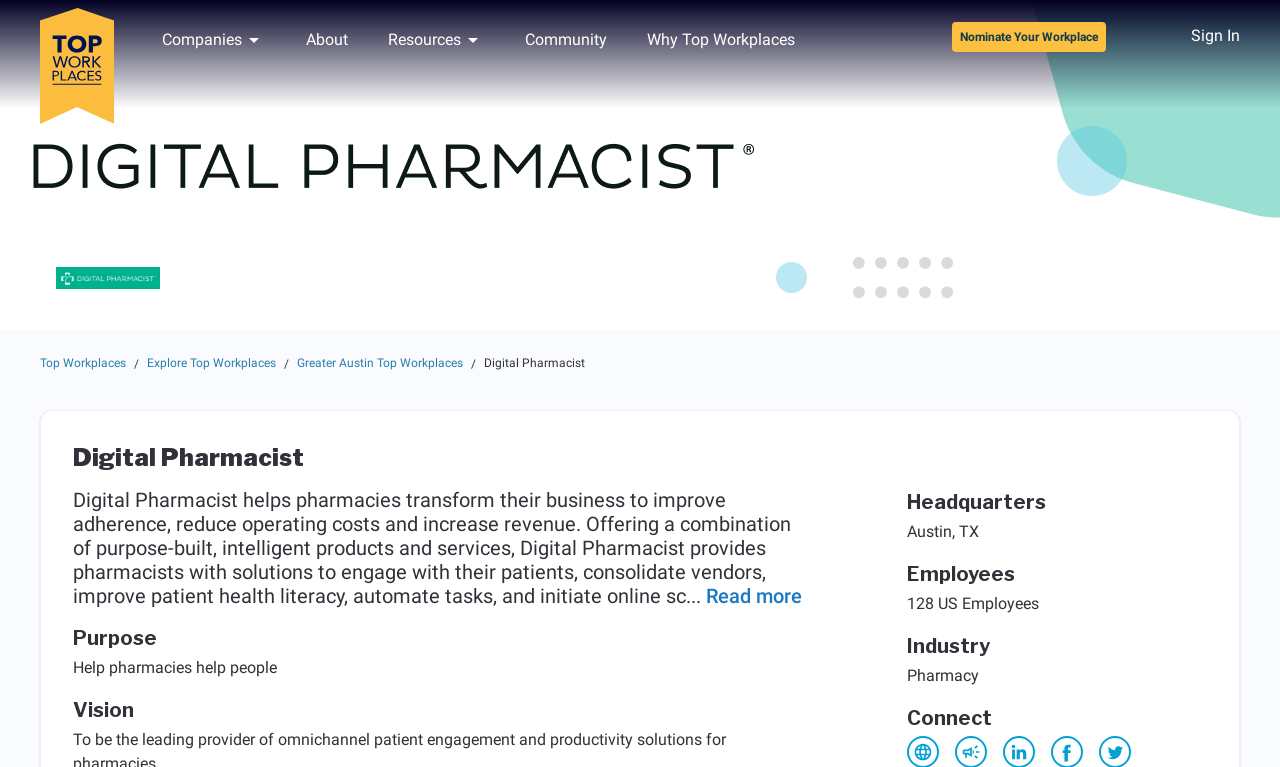What is the company name?
Carefully analyze the image and provide a thorough answer to the question.

The company name can be found in the heading element with the text 'Digital Pharmacist' at the top of the webpage, with bounding box coordinates [0.057, 0.578, 0.648, 0.616]. This heading element is a prominent feature of the webpage, indicating that Digital Pharmacist is the company name.